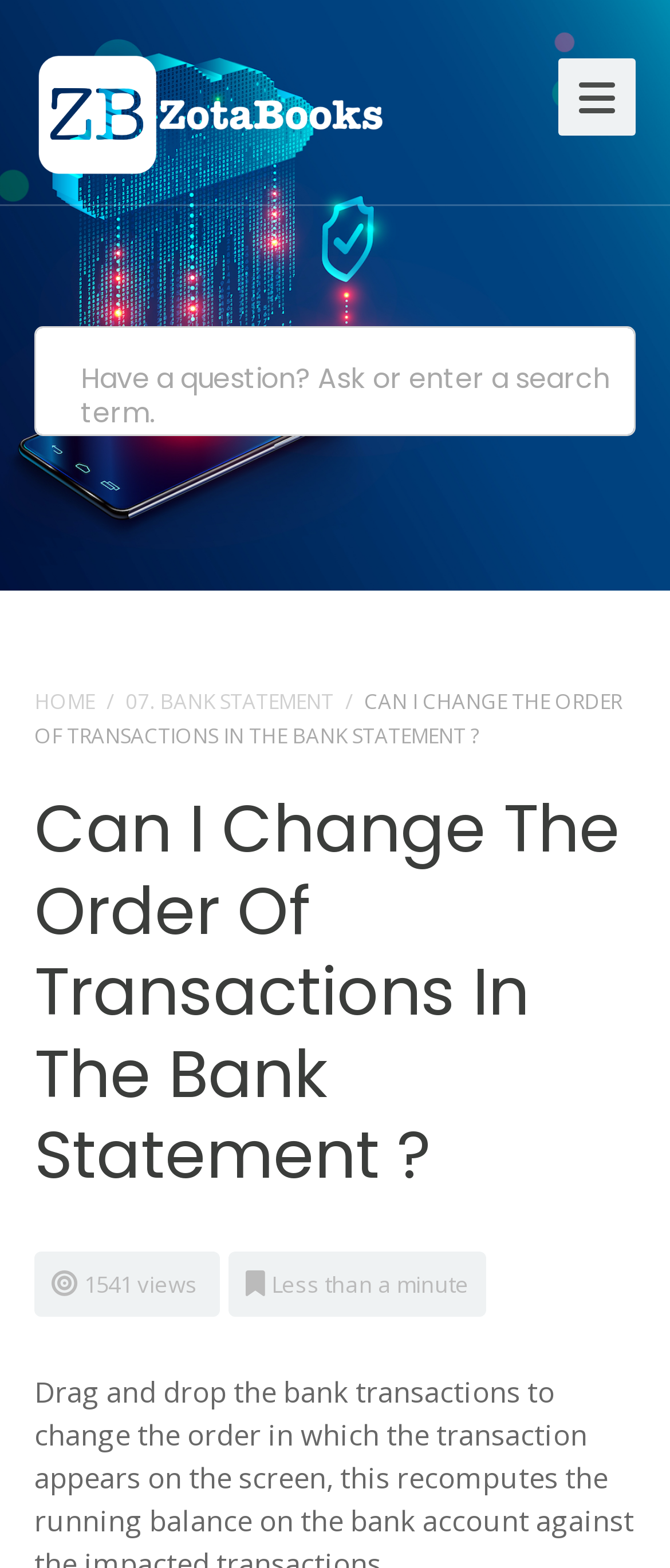Offer a detailed account of what is visible on the webpage.

The webpage is a knowledge base article titled "Can I change the order of transactions in the Bank Statement?" on the ZotaBooks Knowledge Base platform. At the top-left corner, there is a logo image of ZotaBooks Knowledge Base, accompanied by a link to the platform's homepage. 

On the top-right corner, there is a search bar with a placeholder text "Have a question? Ask or enter a search term." and a search icon. Below the search bar, there is a navigation header with links to "HOME" and "07. BANK STATEMENT", separated by a slash. The current article title "Can I Change The Order Of Transactions In The Bank Statement?" is highlighted in this navigation header.

The main content of the article is a single section with a heading "Can I Change The Order Of Transactions In The Bank Statement?" that spans almost the entire width of the page. The article content is not explicitly mentioned in the accessibility tree, but based on the meta description, it likely discusses how to change the order of transactions in a bank statement and how it affects the running balance.

At the bottom of the page, there are two static text elements displaying the number of views ("1541 views") and the estimated reading time ("Less than a minute").